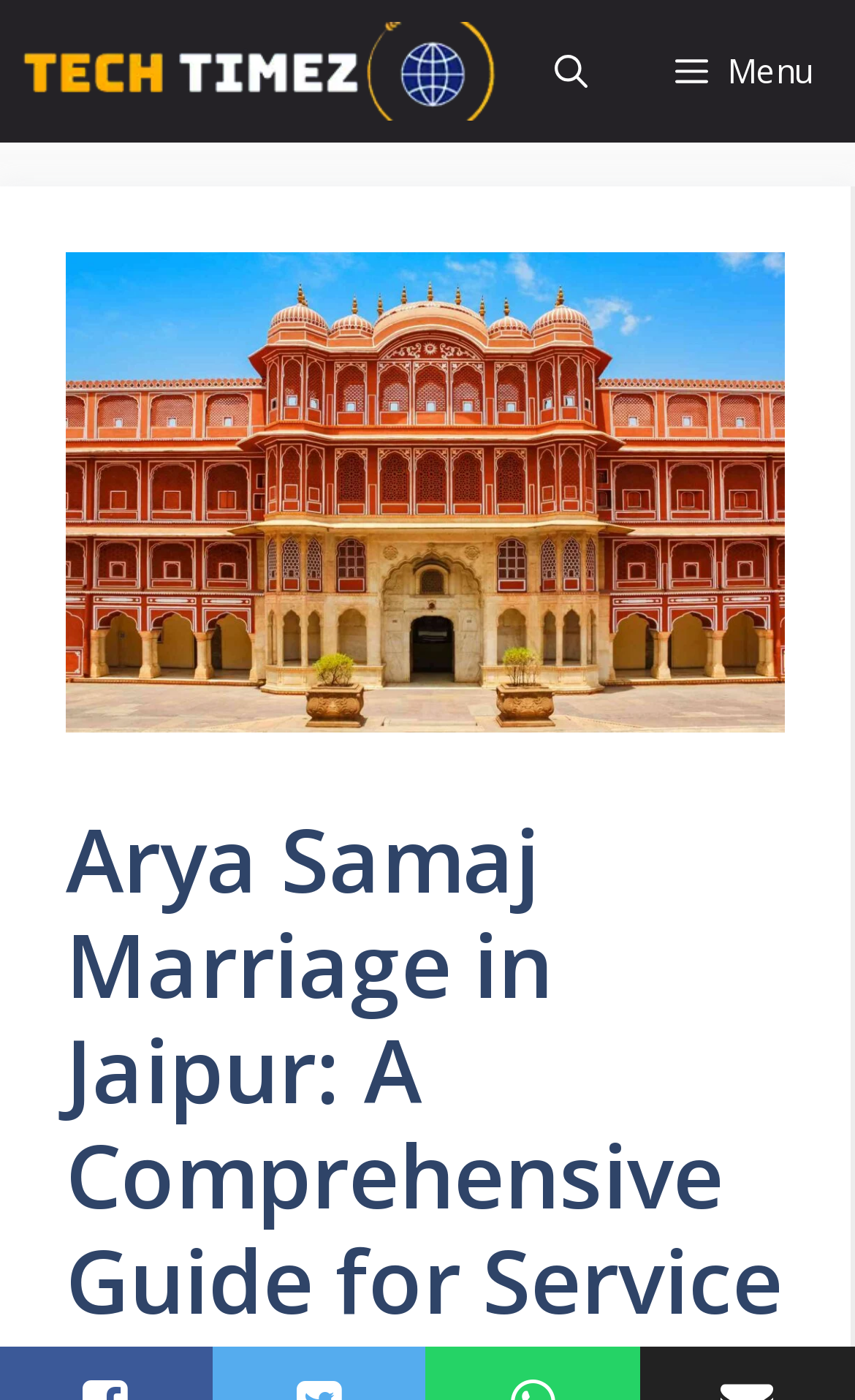Answer the question below using just one word or a short phrase: 
How many buttons are in the navigation bar?

2